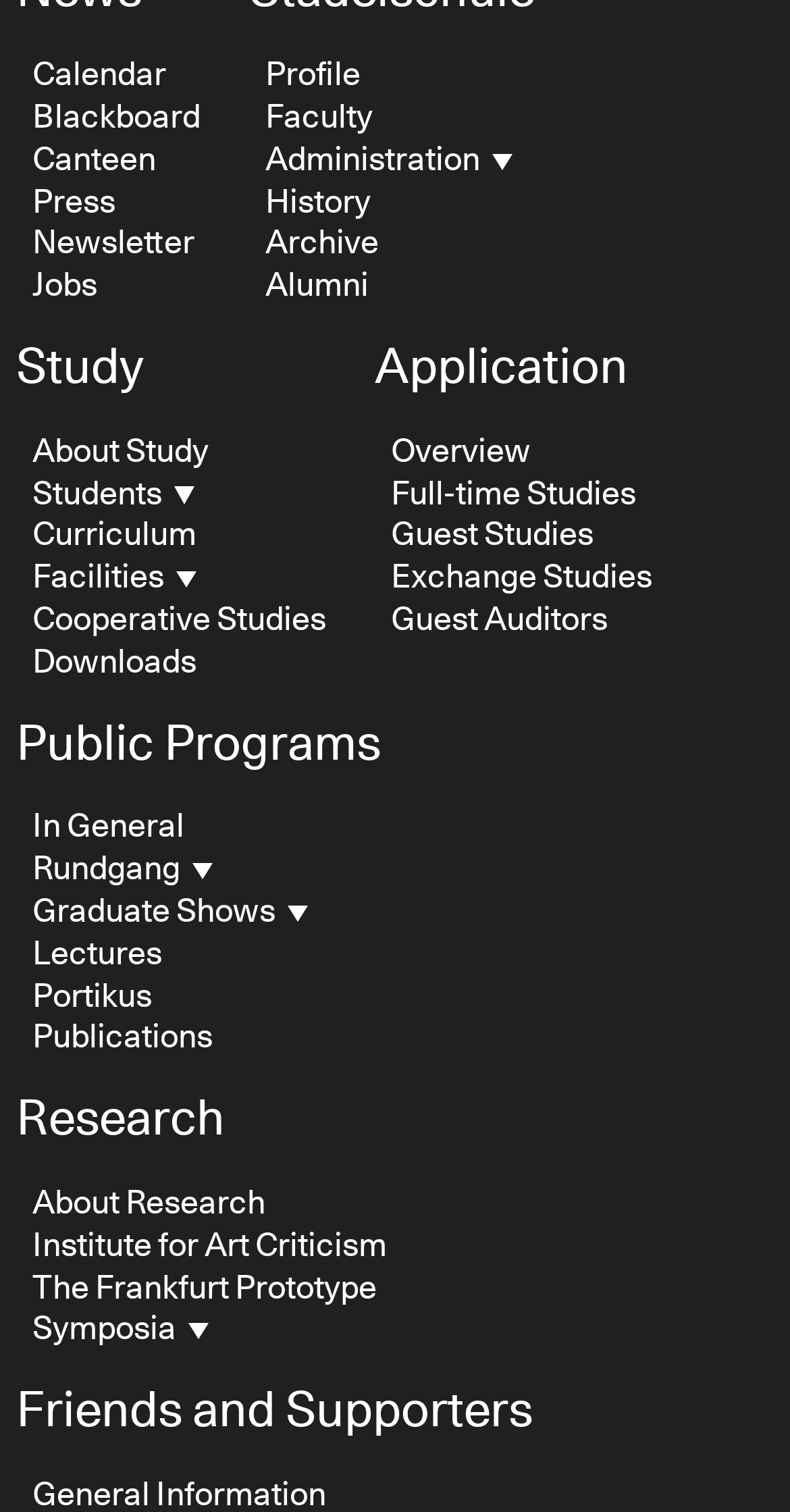Based on the description "Downloads", find the bounding box of the specified UI element.

[0.041, 0.427, 0.249, 0.449]